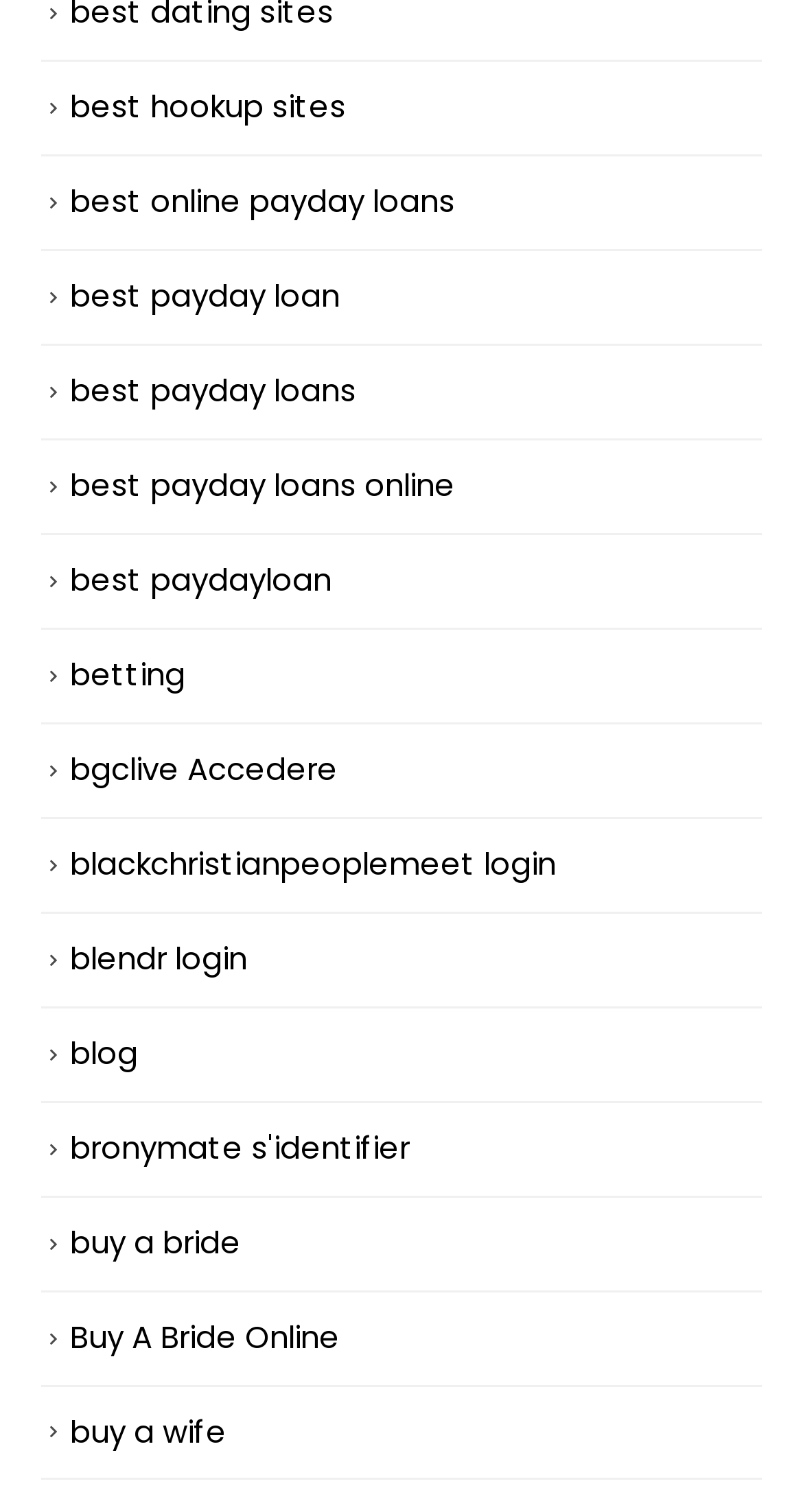Please locate the bounding box coordinates of the element that should be clicked to achieve the given instruction: "login to blackchristianpeoplemeet".

[0.087, 0.591, 0.692, 0.619]